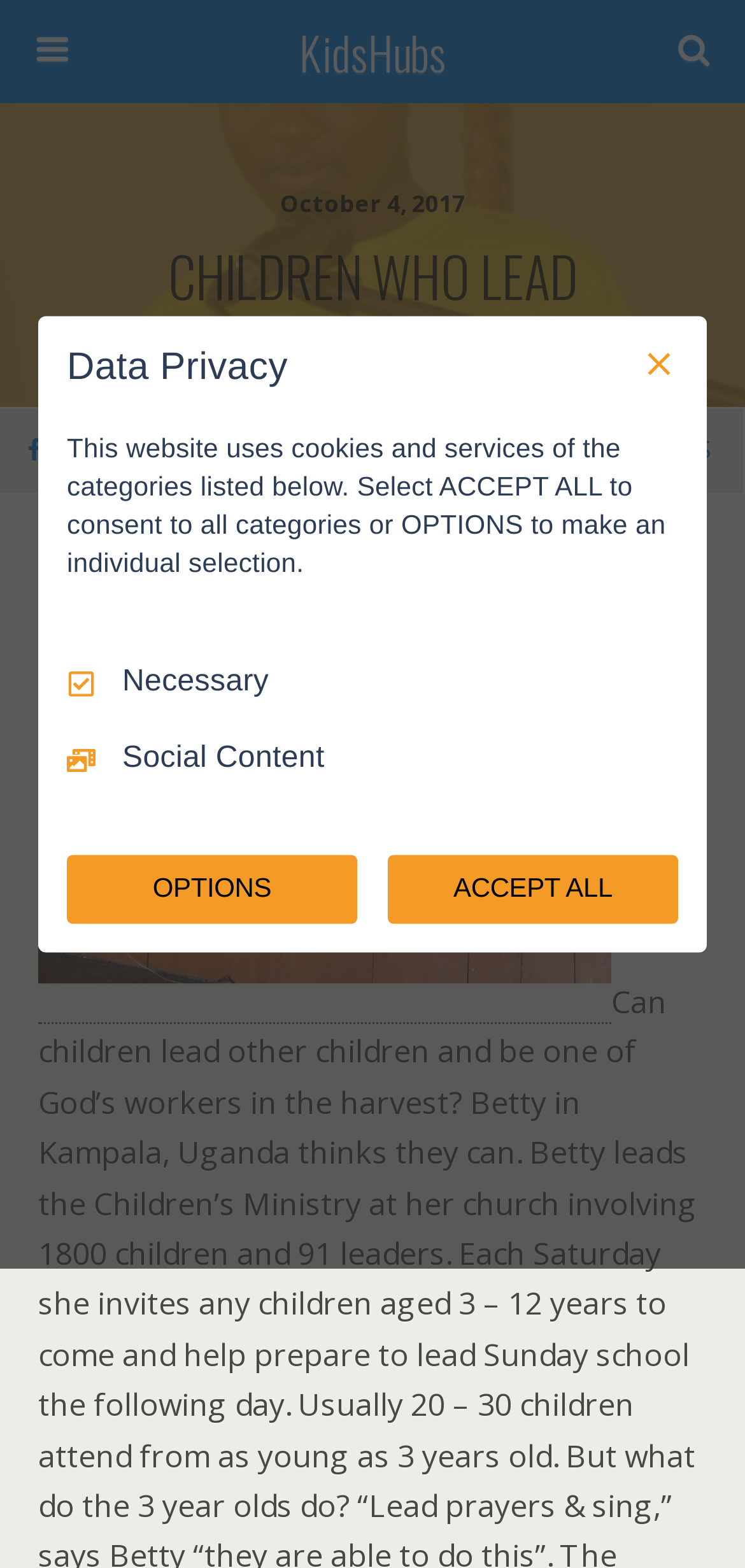Find and specify the bounding box coordinates that correspond to the clickable region for the instruction: "Click on OPTIONS".

[0.09, 0.545, 0.479, 0.589]